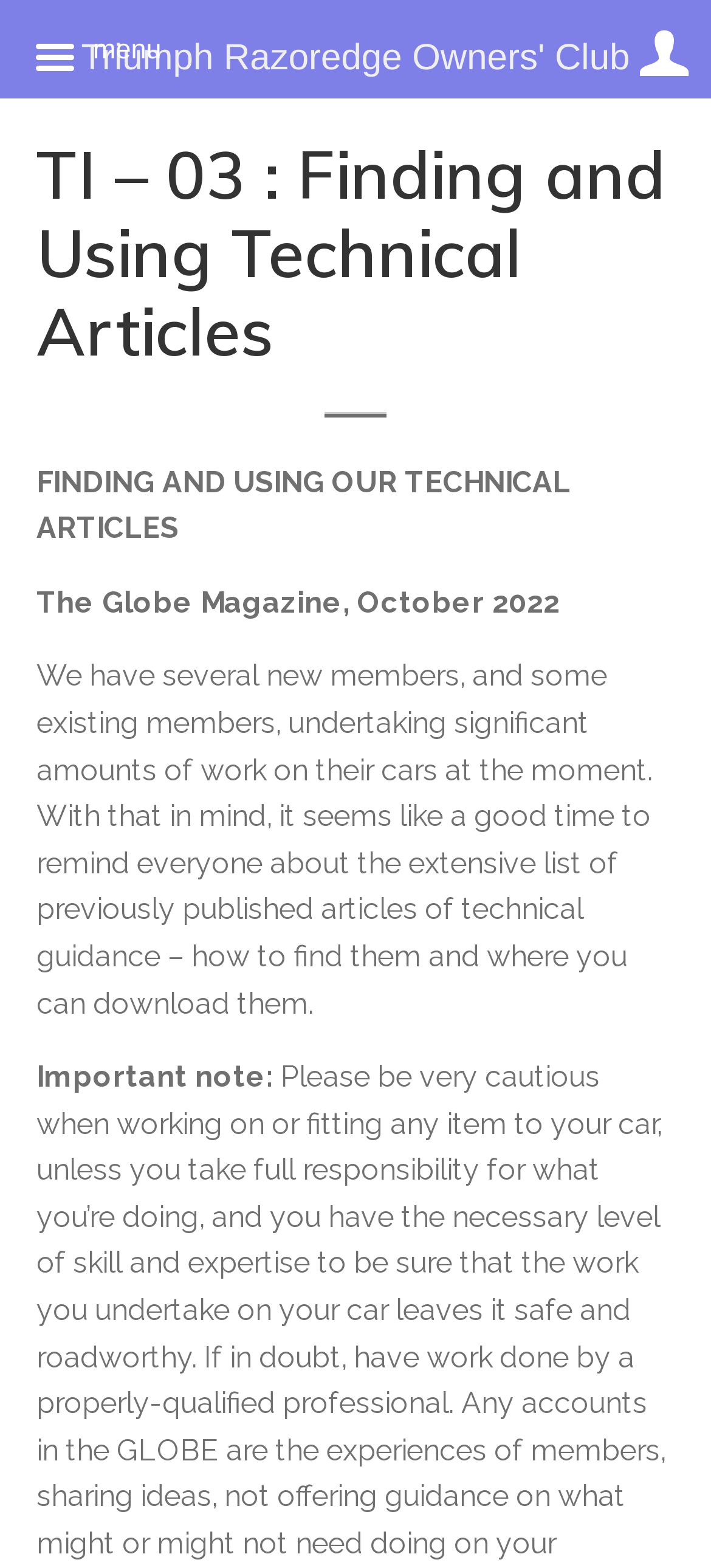Refer to the image and answer the question with as much detail as possible: What is the topic of the article?

The topic of the article can be determined by reading the static text 'FINDING AND USING OUR TECHNICAL ARTICLES' which is a heading in the webpage.